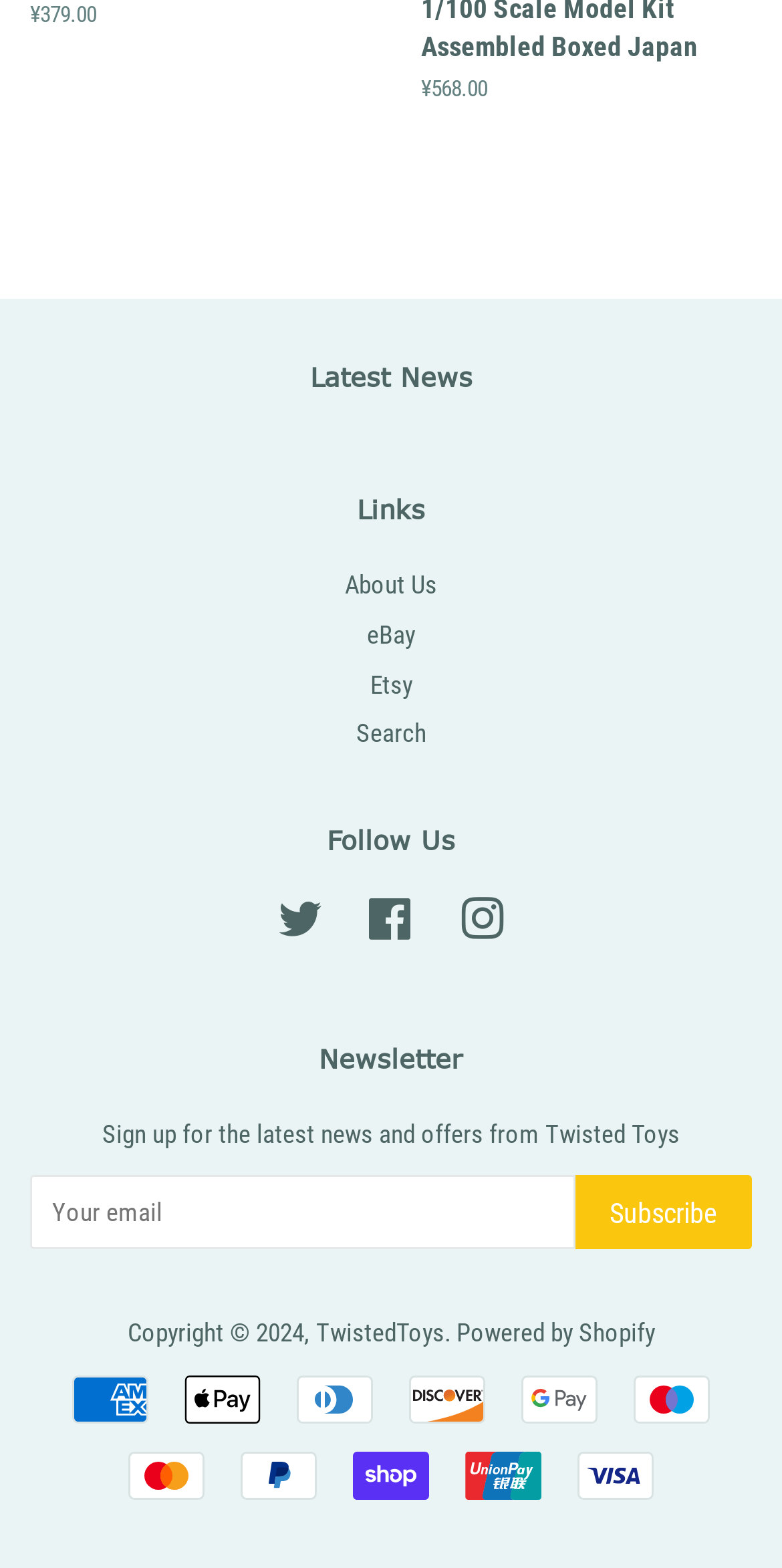Determine the bounding box coordinates of the region that needs to be clicked to achieve the task: "Subscribe to the newsletter".

[0.736, 0.75, 0.962, 0.797]